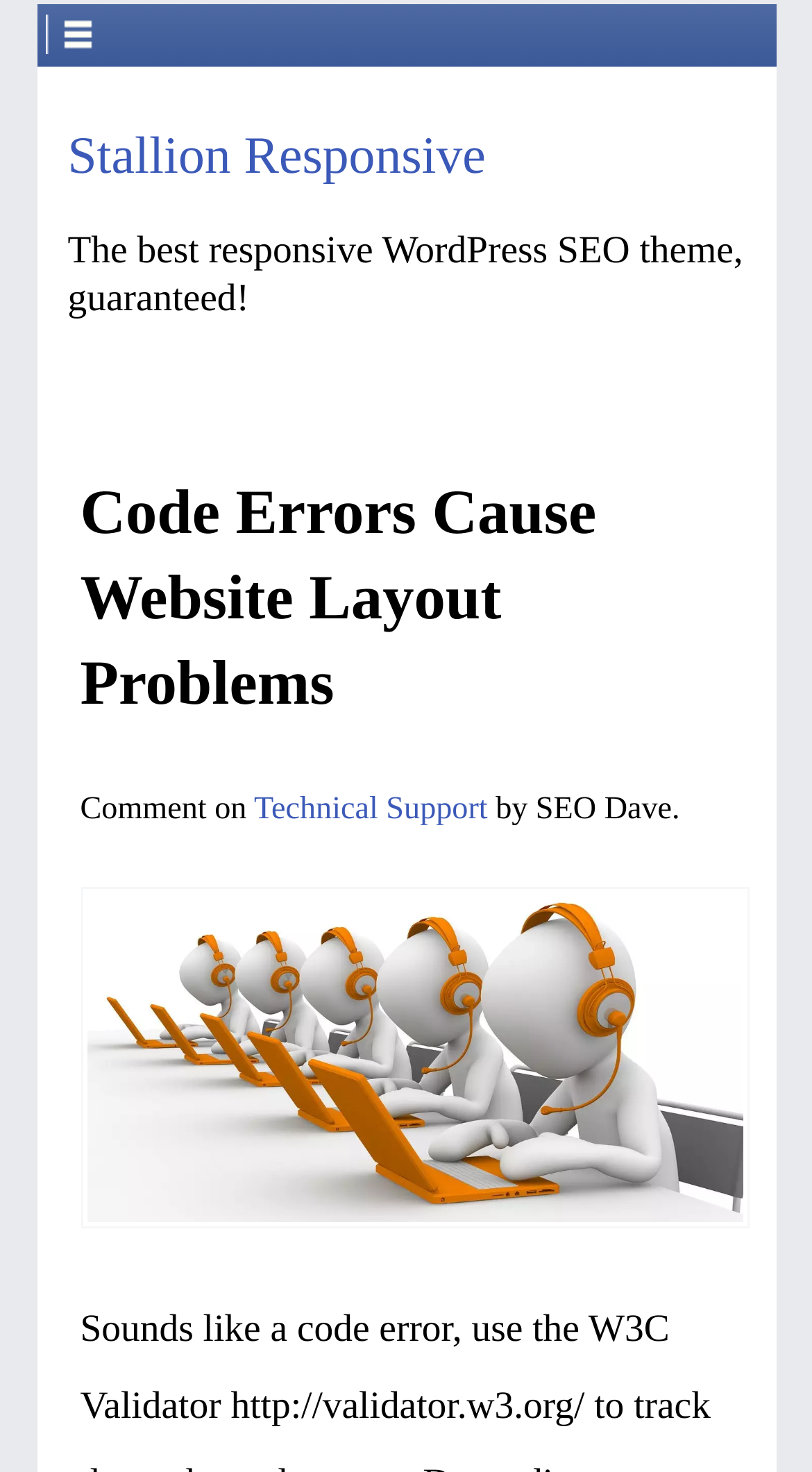Offer a meticulous caption that includes all visible features of the webpage.

The webpage is about Code Errors causing Website Layout Problems. At the top left, there is a link to "Stallion Responsive" followed by a brief description of the theme, "The best responsive WordPress SEO theme, guaranteed!". Below this, a prominent heading "Code Errors Cause Website Layout Problems" is displayed. 

On the lower half of the page, there is a section with a "Comment on" text, accompanied by a link to "Technical Support" and a phrase "by SEO Dave." To the right of this section, a link to "WordPress Technical Support" is provided, which is accompanied by an image with the same name. 

At the top right corner, there is a "+" link.